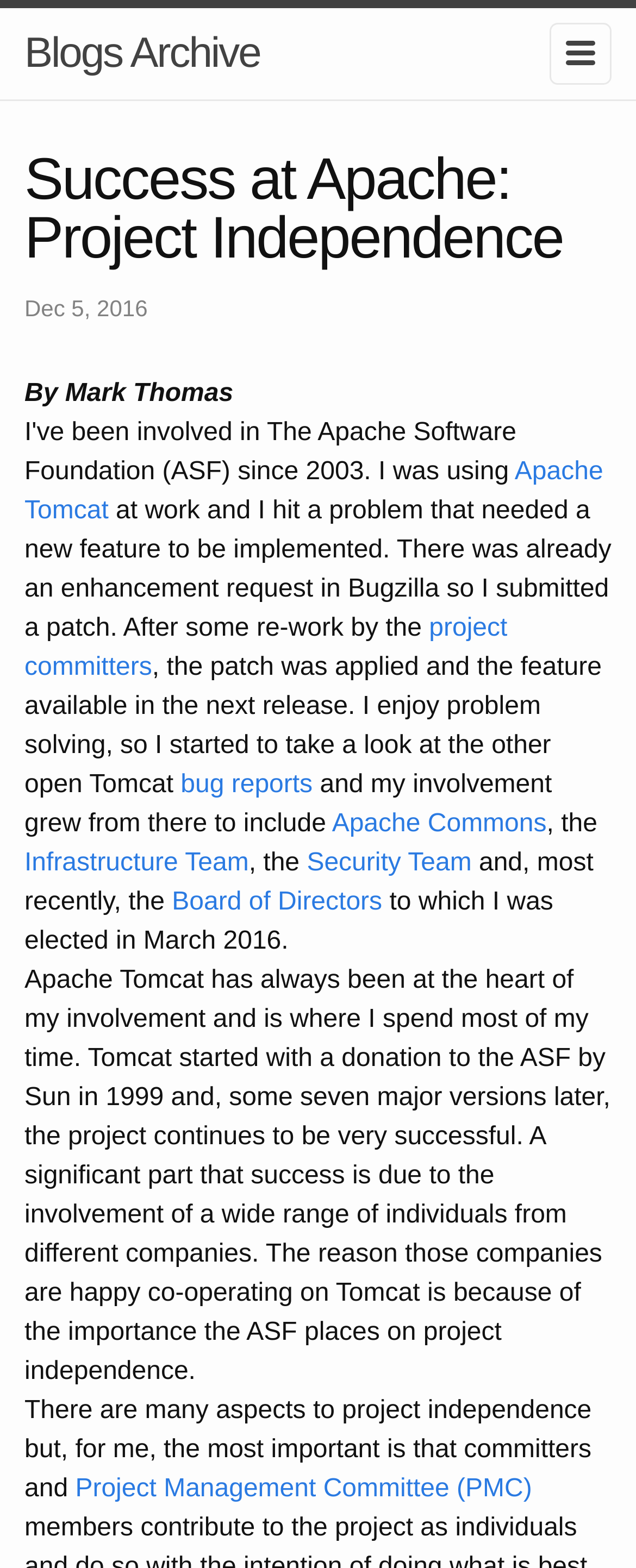Determine the webpage's heading and output its text content.

Success at Apache: Project Independence